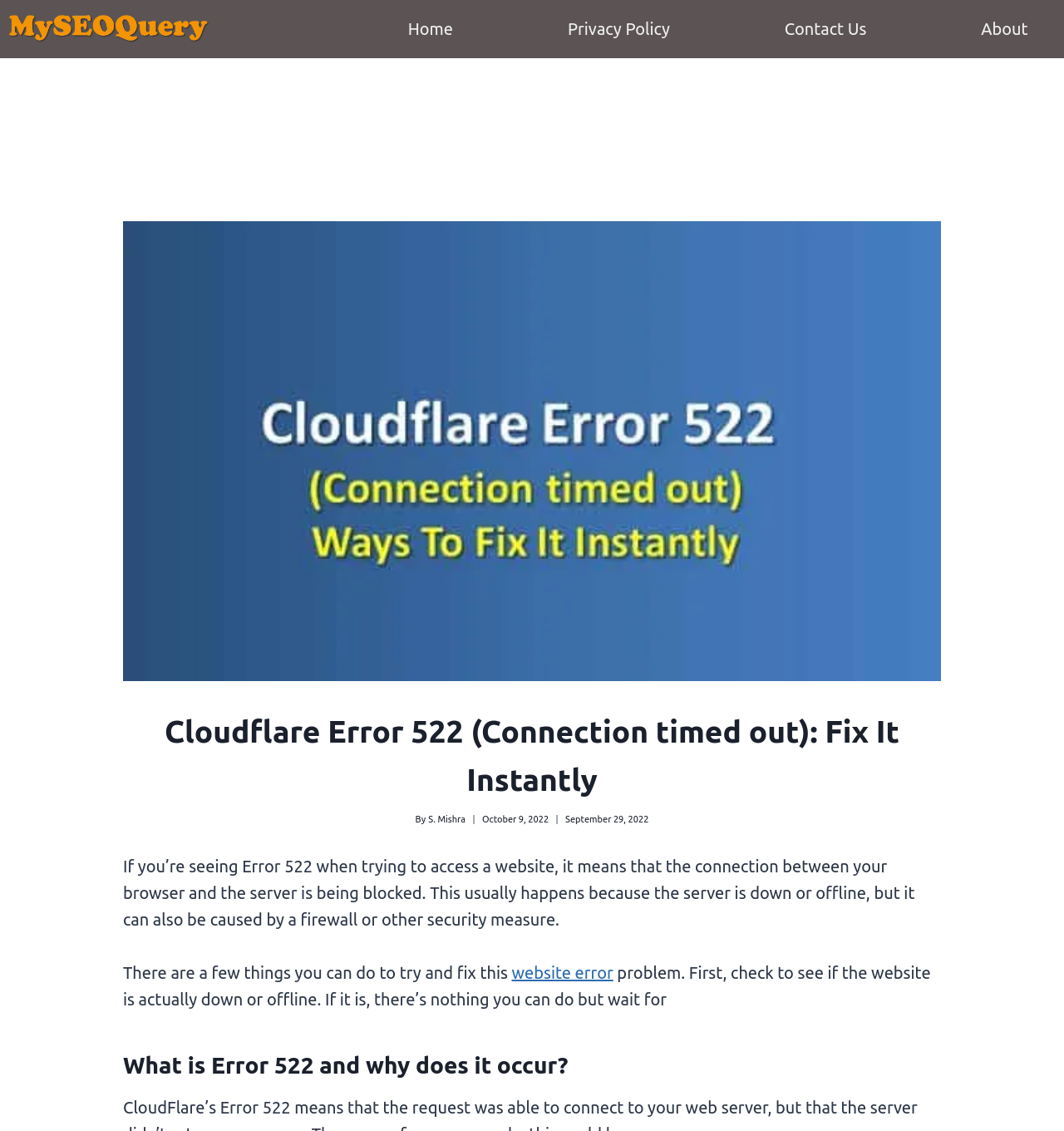What is the reason for Error 522?
Please give a detailed and elaborate explanation in response to the question.

According to the article, Error 522 occurs when the connection between the browser and the server is blocked, usually because the server is down or offline, but it can also be caused by a firewall or other security measure.